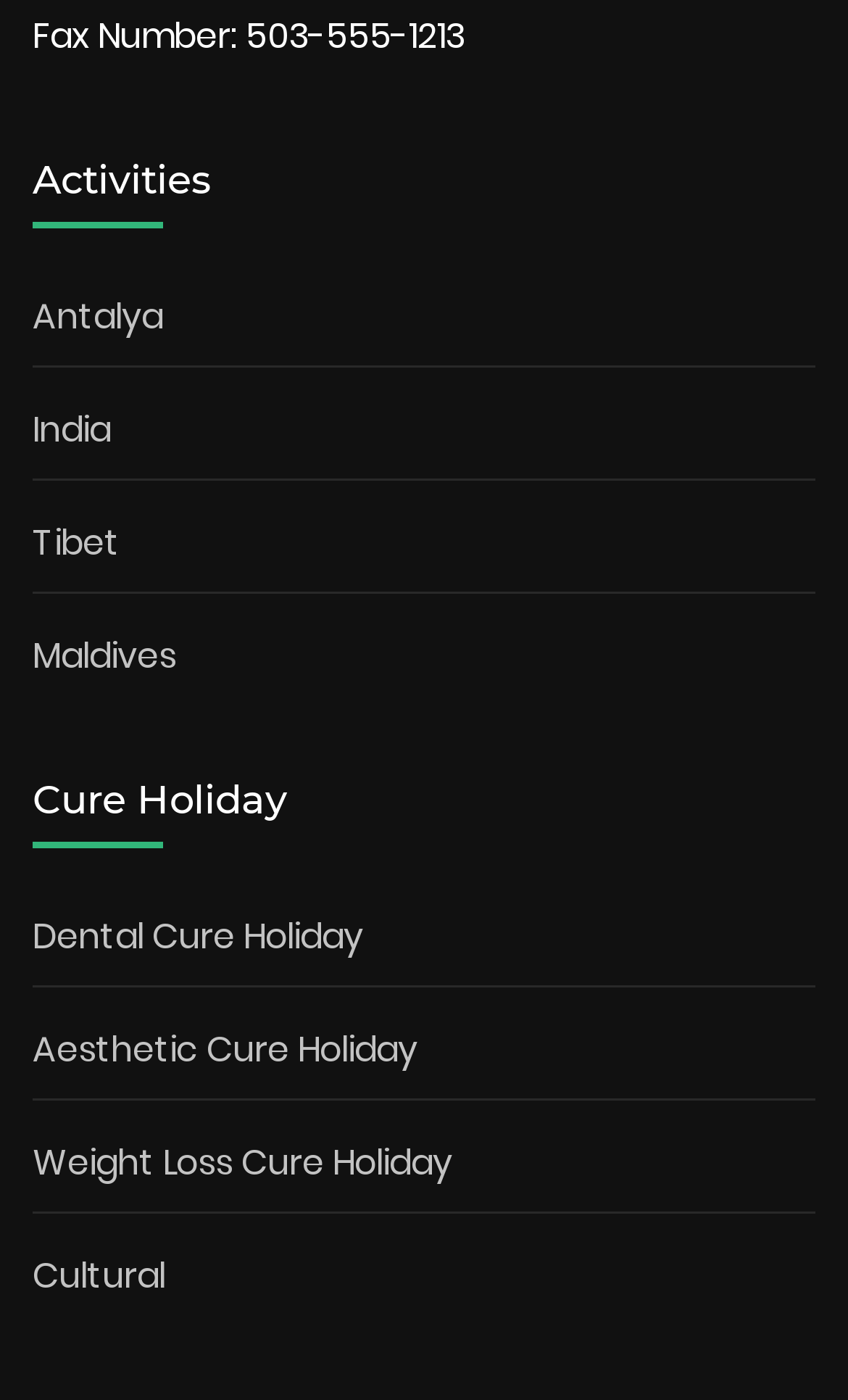Please find the bounding box coordinates for the clickable element needed to perform this instruction: "Learn about Weight Loss Cure Holiday".

[0.038, 0.812, 0.533, 0.848]